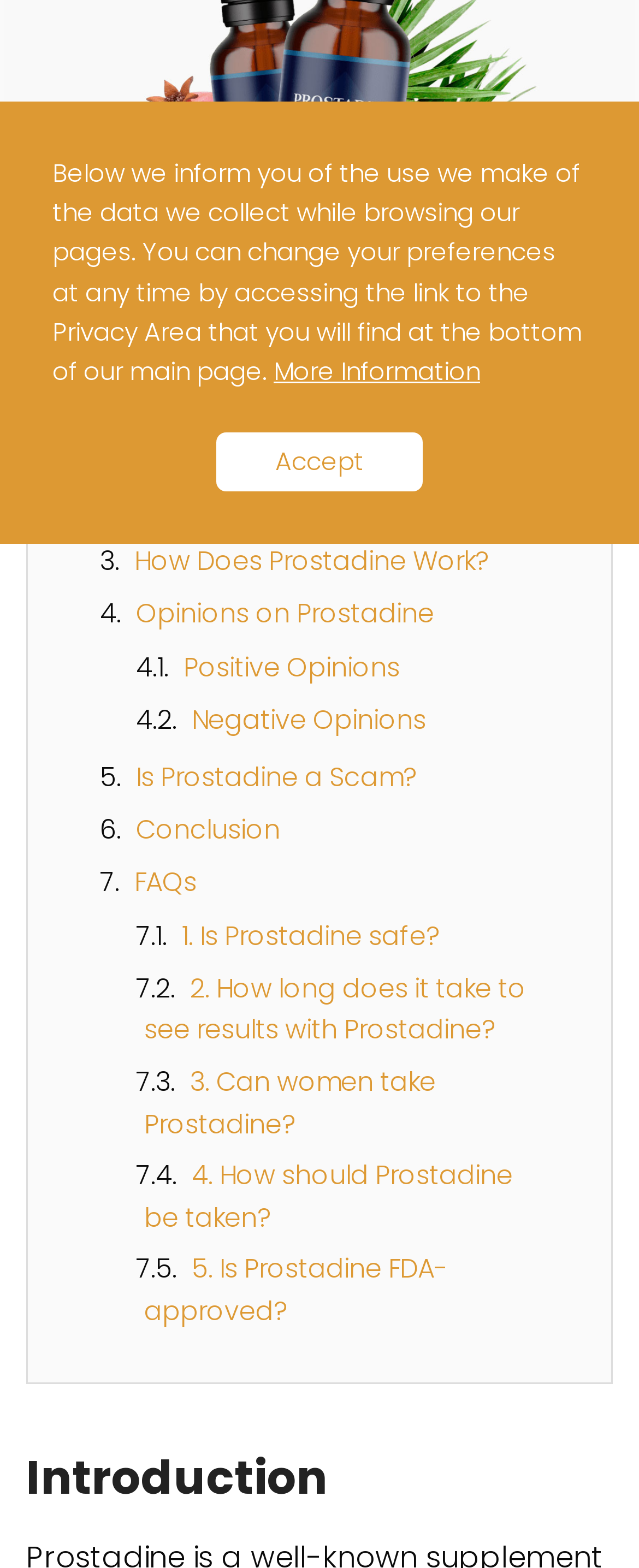For the element described, predict the bounding box coordinates as (top-left x, top-left y, bottom-right x, bottom-right y). All values should be between 0 and 1. Element description: What is Prostadine?

[0.21, 0.313, 0.605, 0.337]